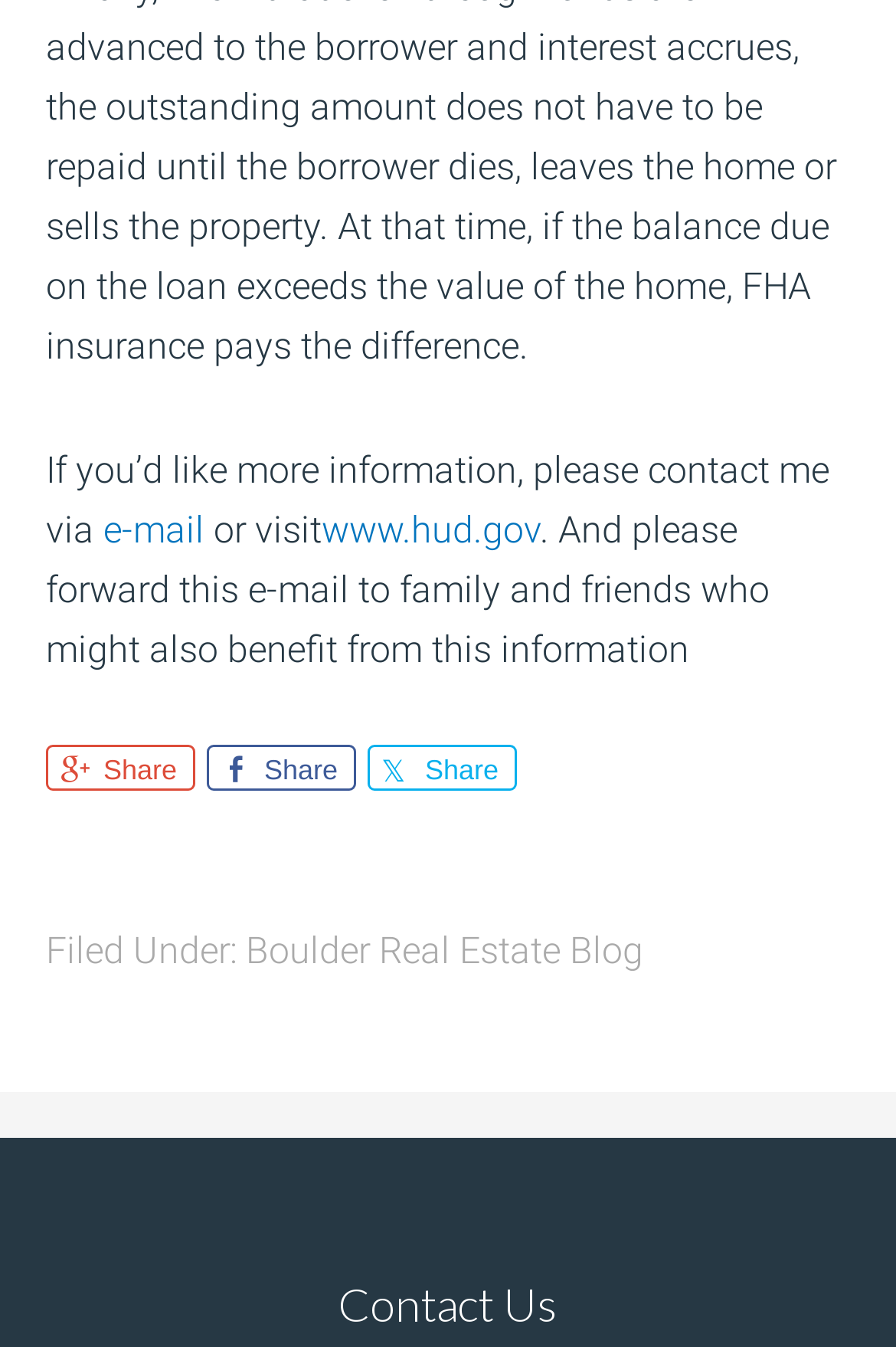What is the footer section about?
Please answer the question with as much detail and depth as you can.

The footer section of the webpage contains two main elements, 'Filed Under:' which mentions the category of the blog post, and 'Contact Us' which is a heading, indicating that the footer section is about providing additional information about the blog post and contact details.